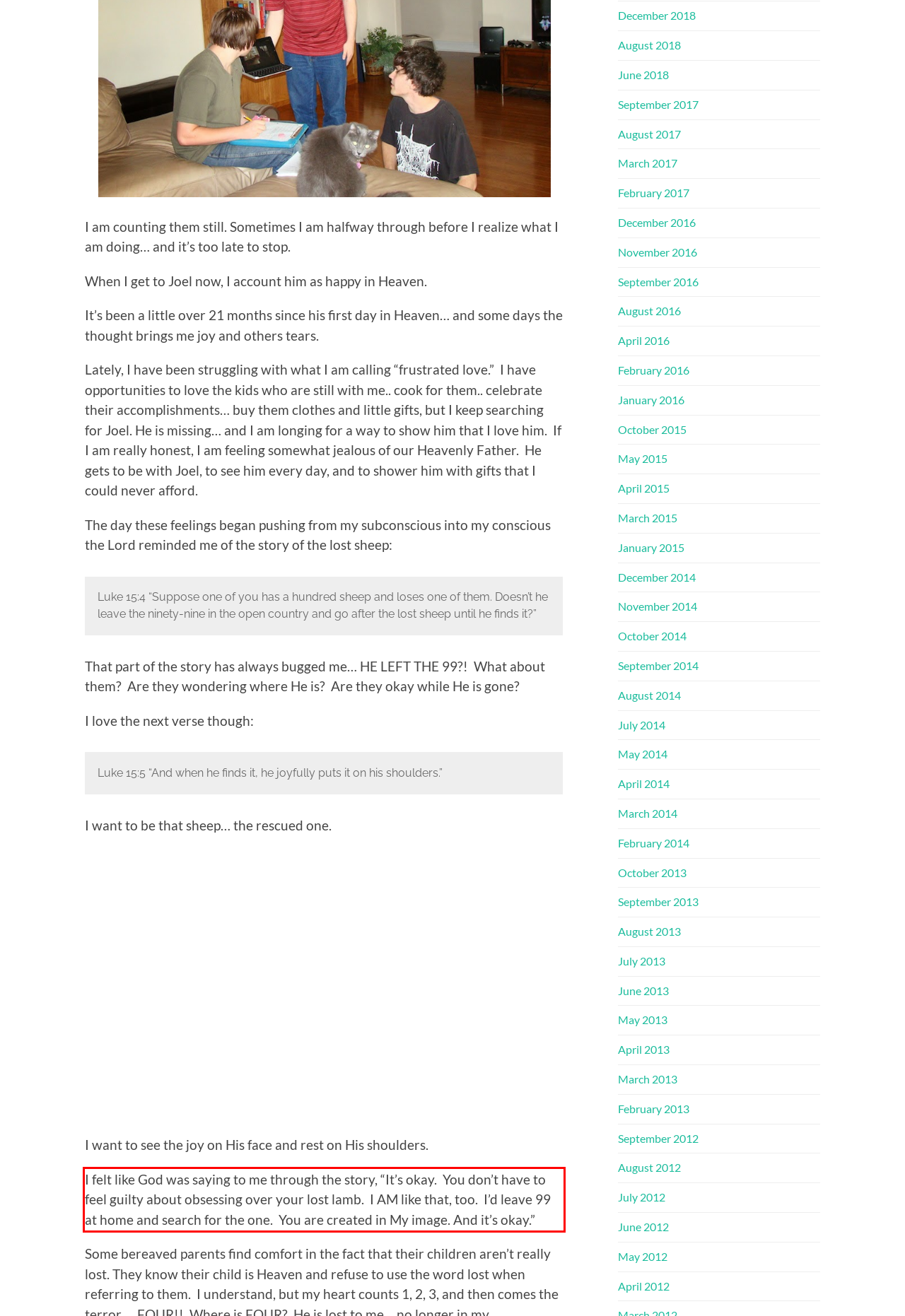Observe the screenshot of the webpage, locate the red bounding box, and extract the text content within it.

I felt like God was saying to me through the story, “It’s okay. You don’t have to feel guilty about obsessing over your lost lamb. I AM like that, too. I’d leave 99 at home and search for the one. You are created in My image. And it’s okay.”